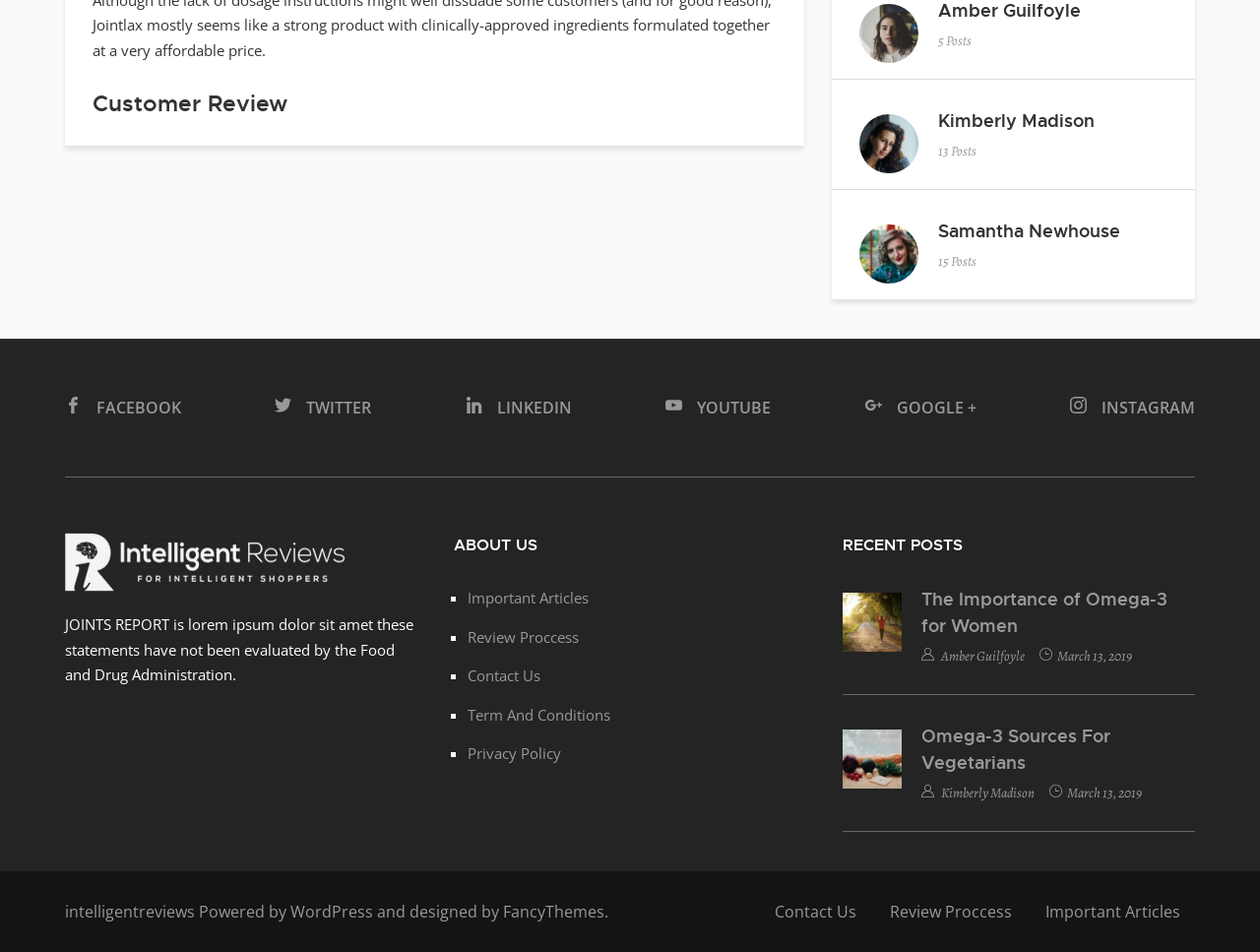What is the purpose of the 'JOINTS REPORT'?
Please respond to the question with a detailed and informative answer.

I inferred the purpose of the 'JOINTS REPORT' by reading the text associated with it. The text mentions that the statements have not been evaluated by the Food and Drug Administration, which suggests that the purpose of the 'JOINTS REPORT' is to provide information to users.